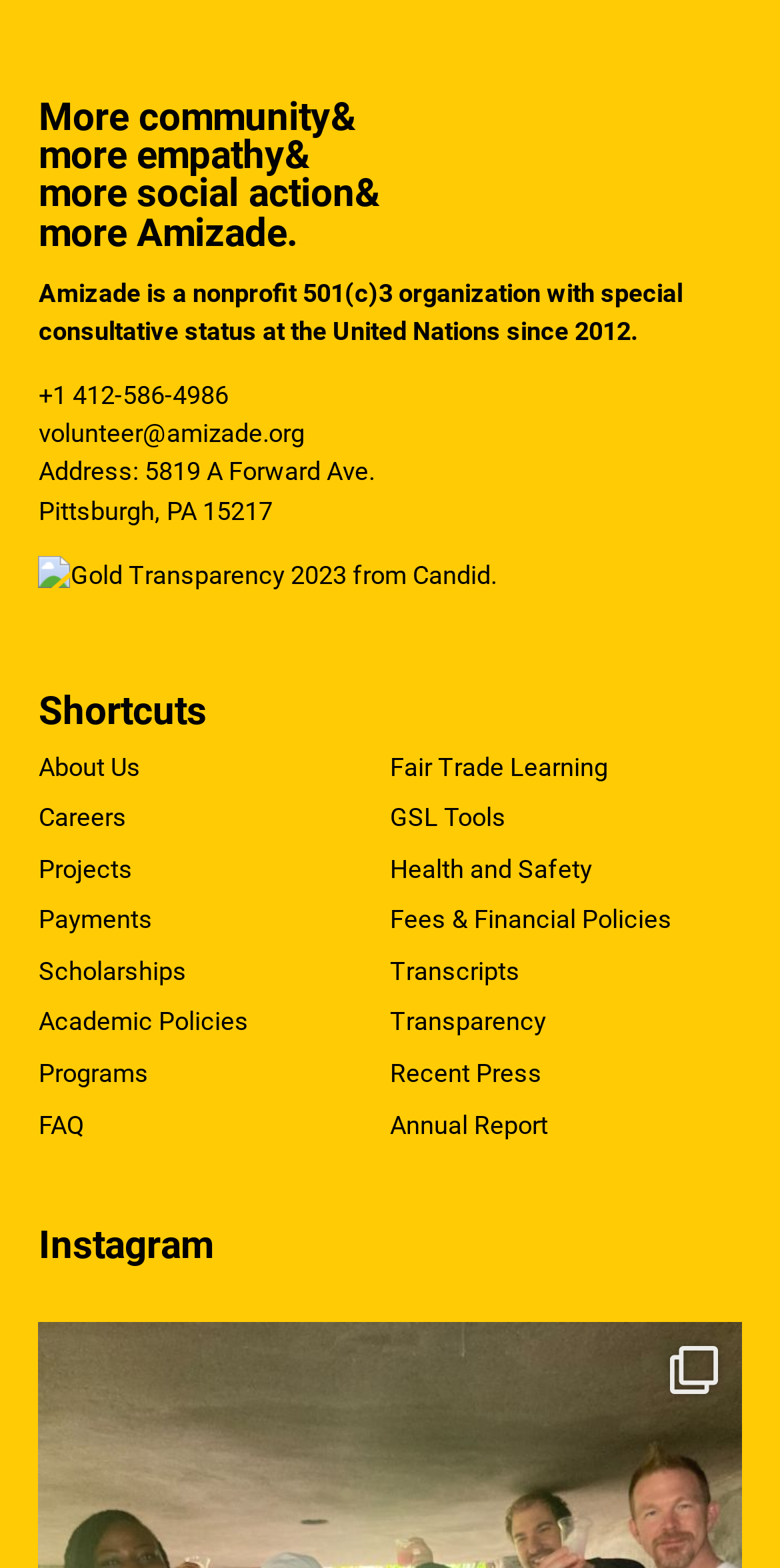Pinpoint the bounding box coordinates of the area that must be clicked to complete this instruction: "Click on Climate Change".

None